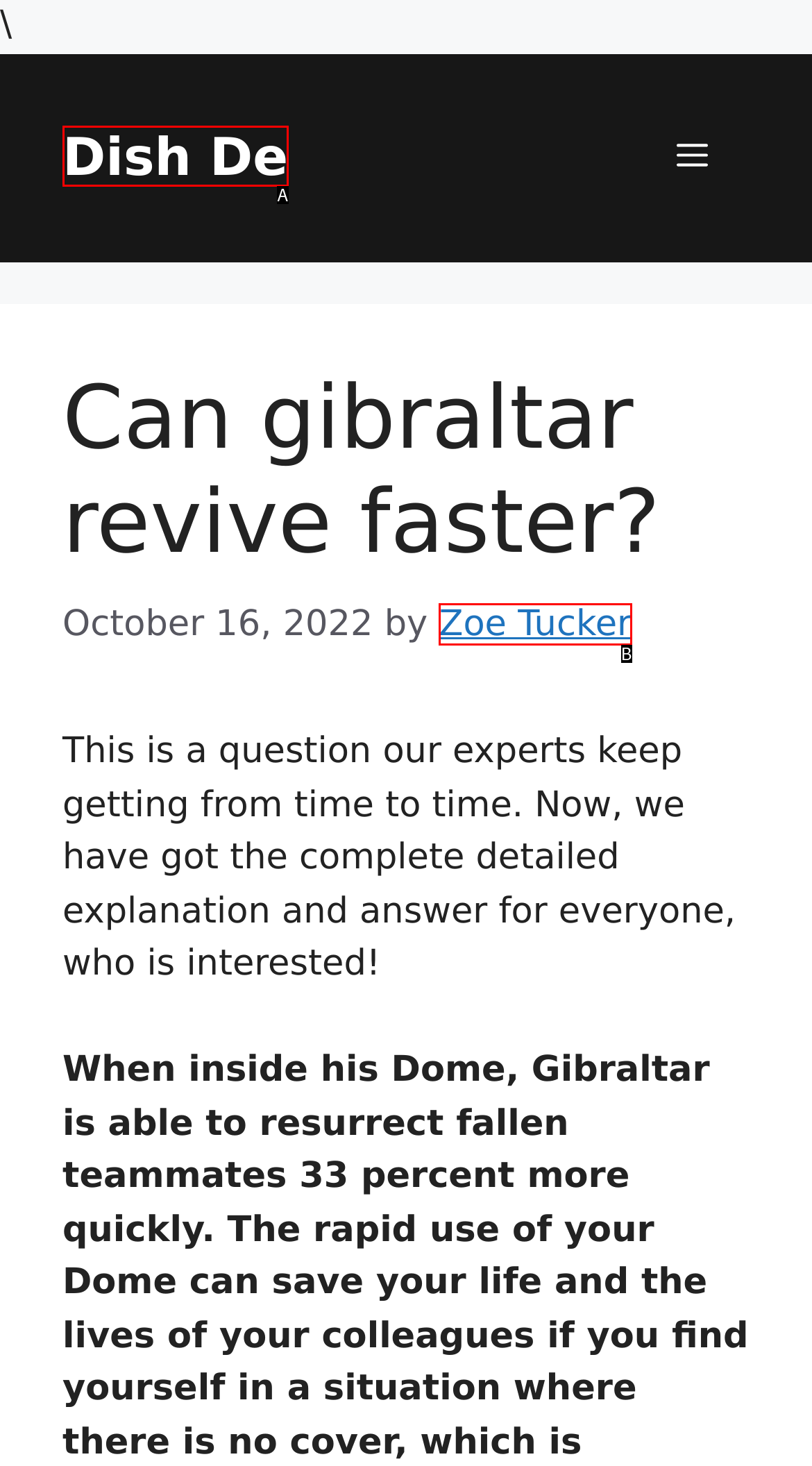Choose the letter of the UI element that aligns with the following description: Dish De
State your answer as the letter from the listed options.

A